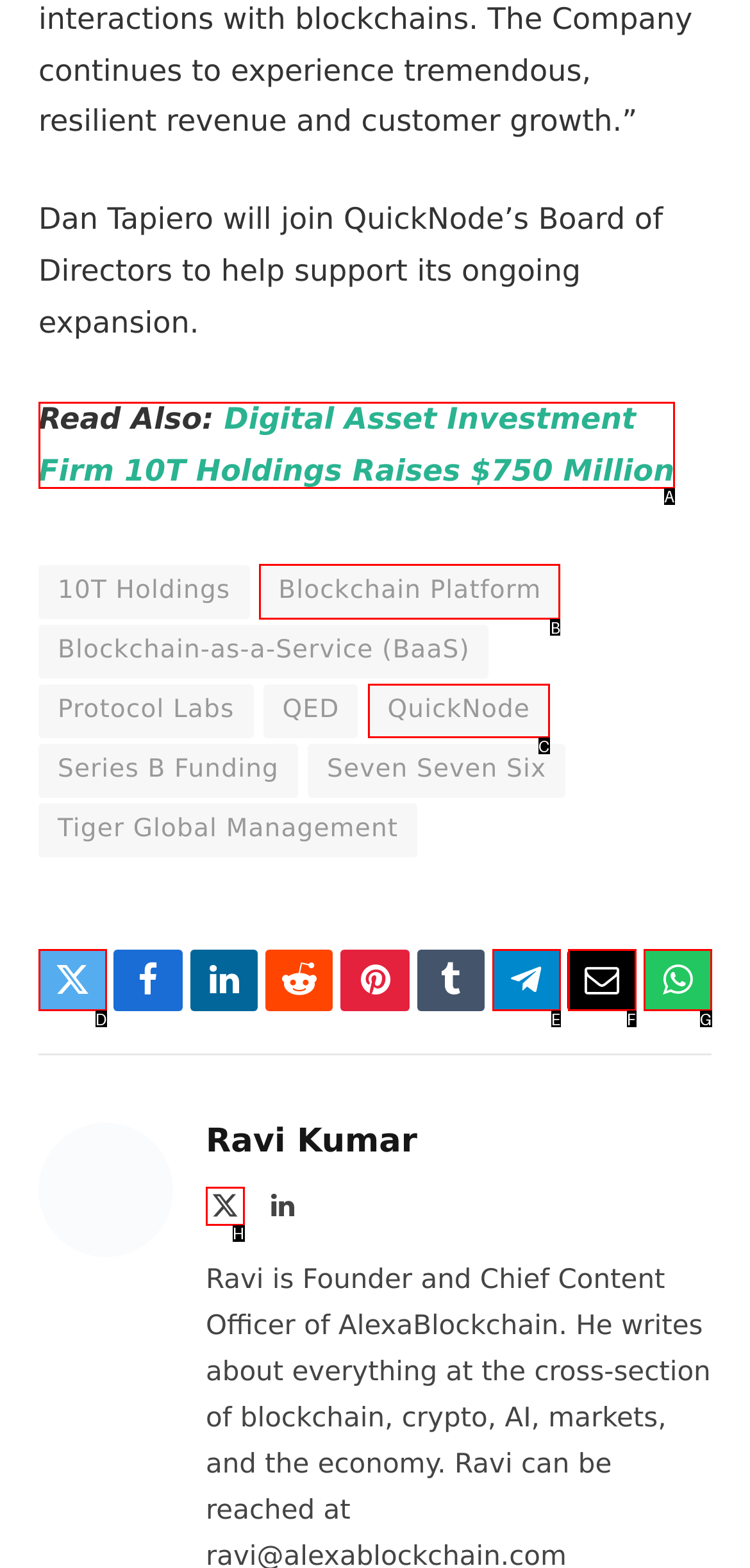To achieve the task: Check out Blockchain Platform, indicate the letter of the correct choice from the provided options.

B